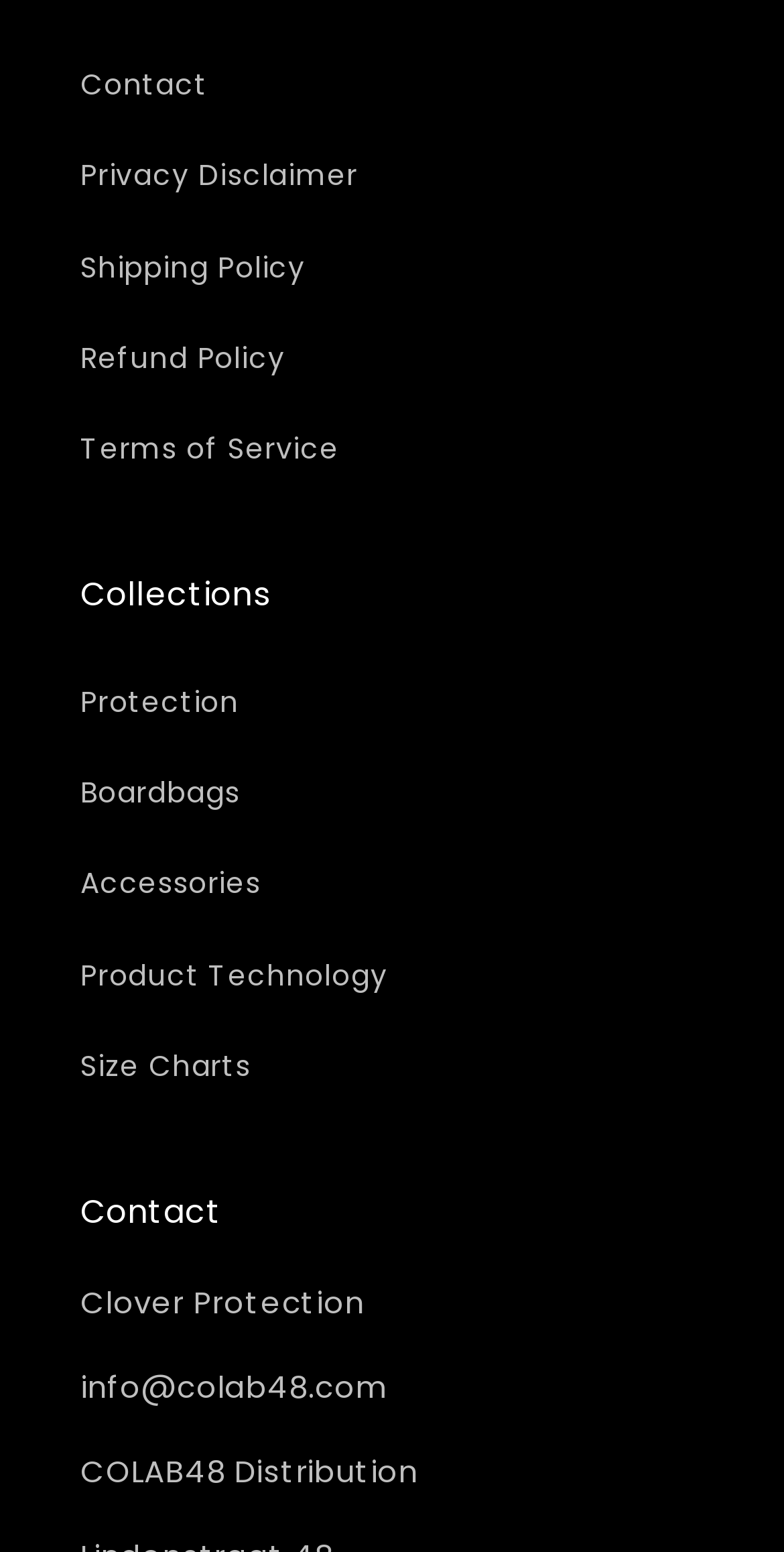Give a succinct answer to this question in a single word or phrase: 
What is the company's name?

Clover Protection